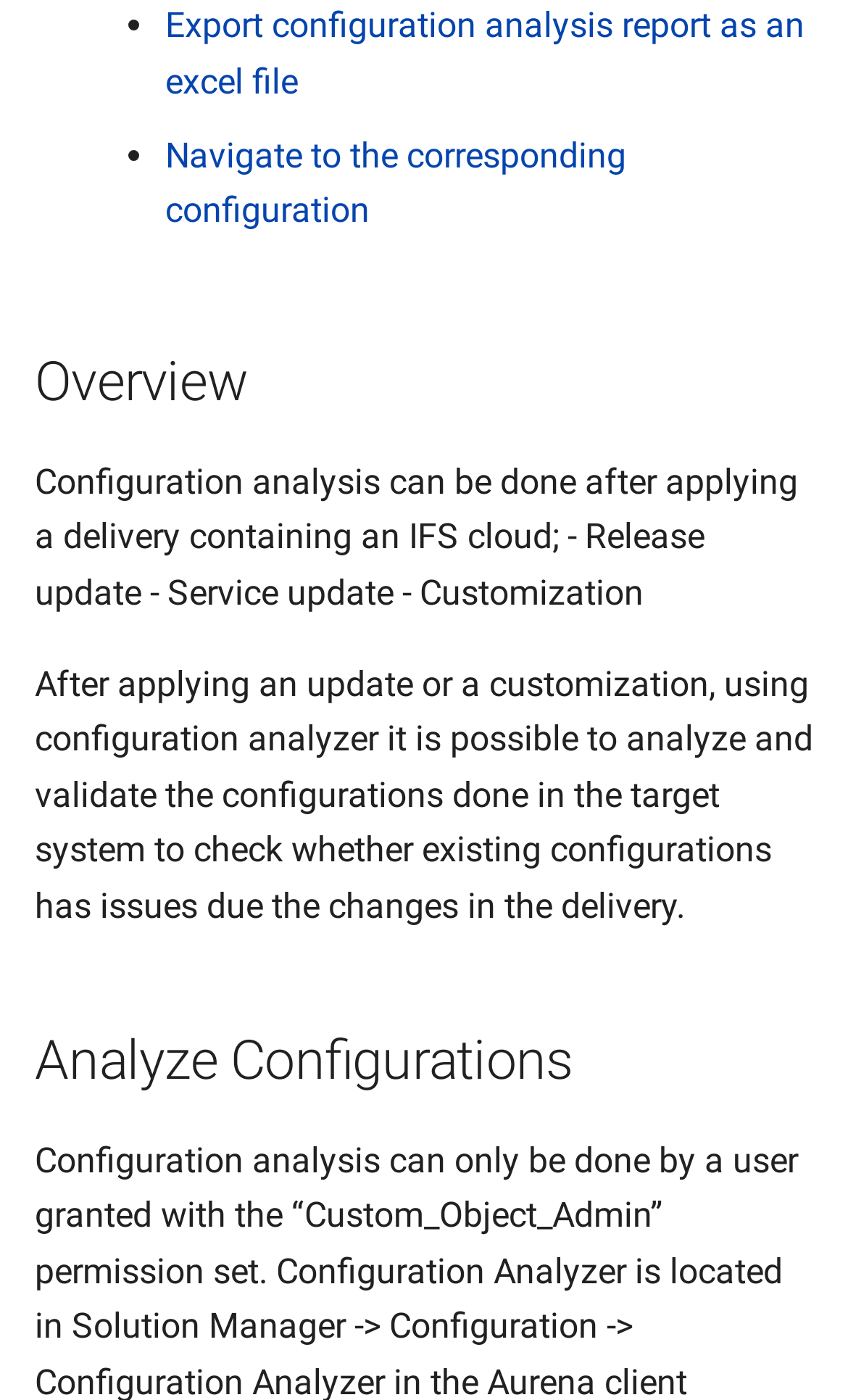Locate the bounding box coordinates for the element described below: "Workflows". The coordinates must be four float values between 0 and 1, formatted as [left, top, right, bottom].

[0.0, 0.076, 0.621, 0.151]